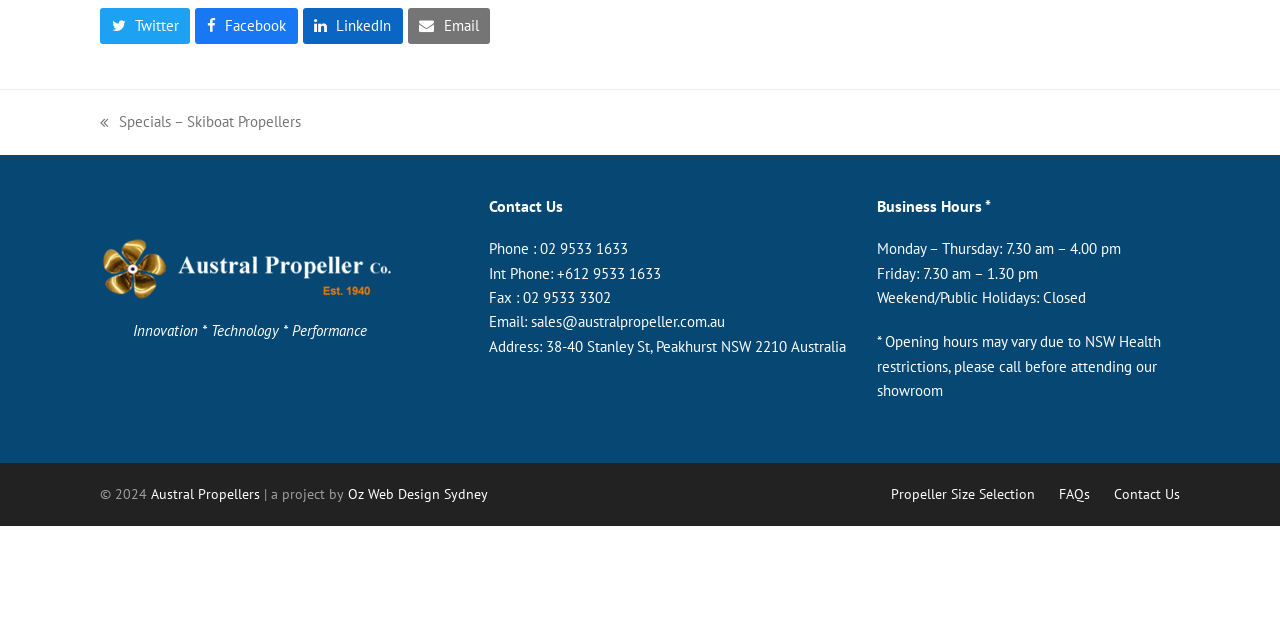Specify the bounding box coordinates (top-left x, top-left y, bottom-right x, bottom-right y) of the UI element in the screenshot that matches this description: Oz Web Design Sydney

[0.272, 0.759, 0.381, 0.787]